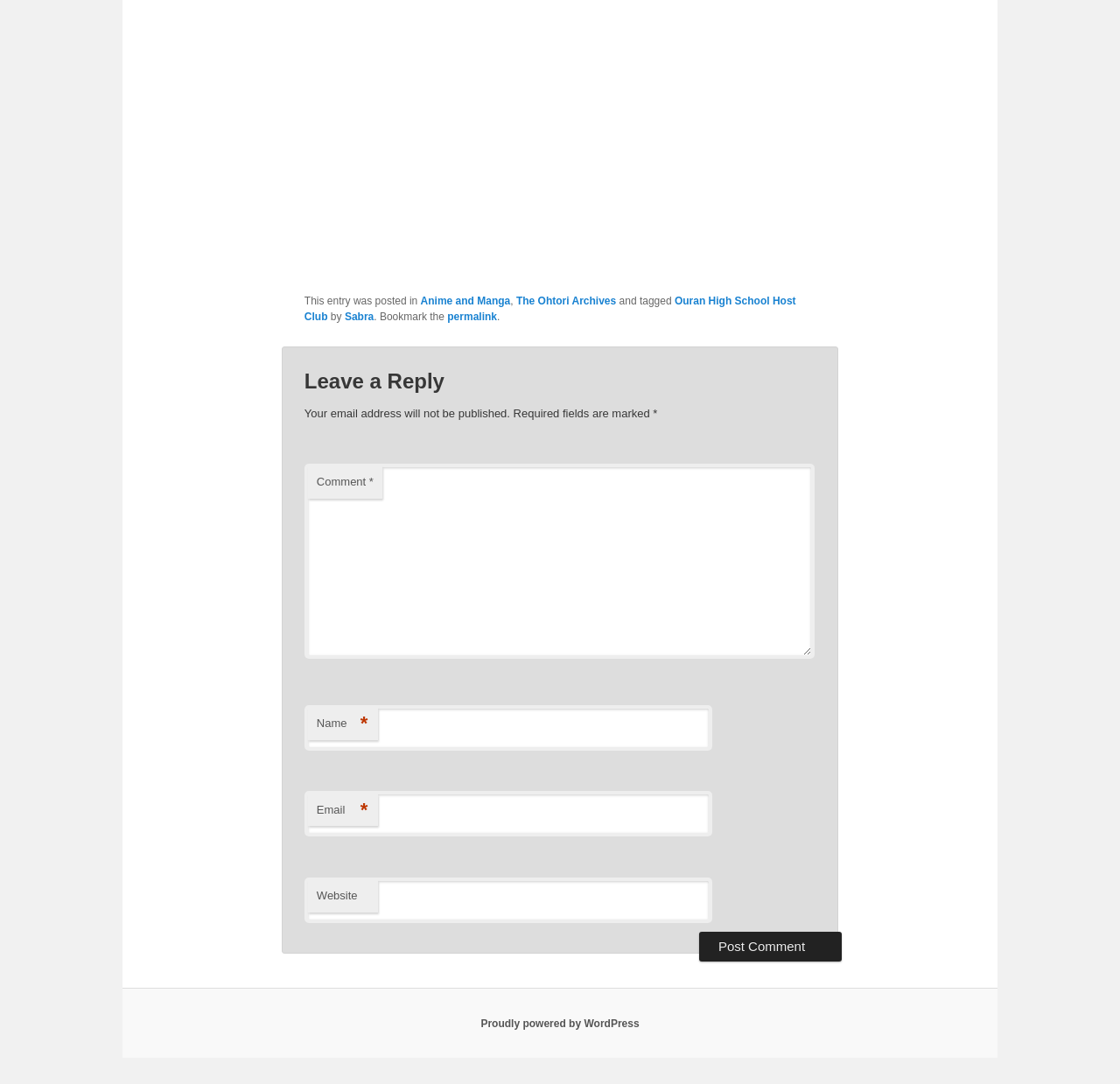Please mark the clickable region by giving the bounding box coordinates needed to complete this instruction: "Click the permalink".

[0.399, 0.287, 0.444, 0.298]